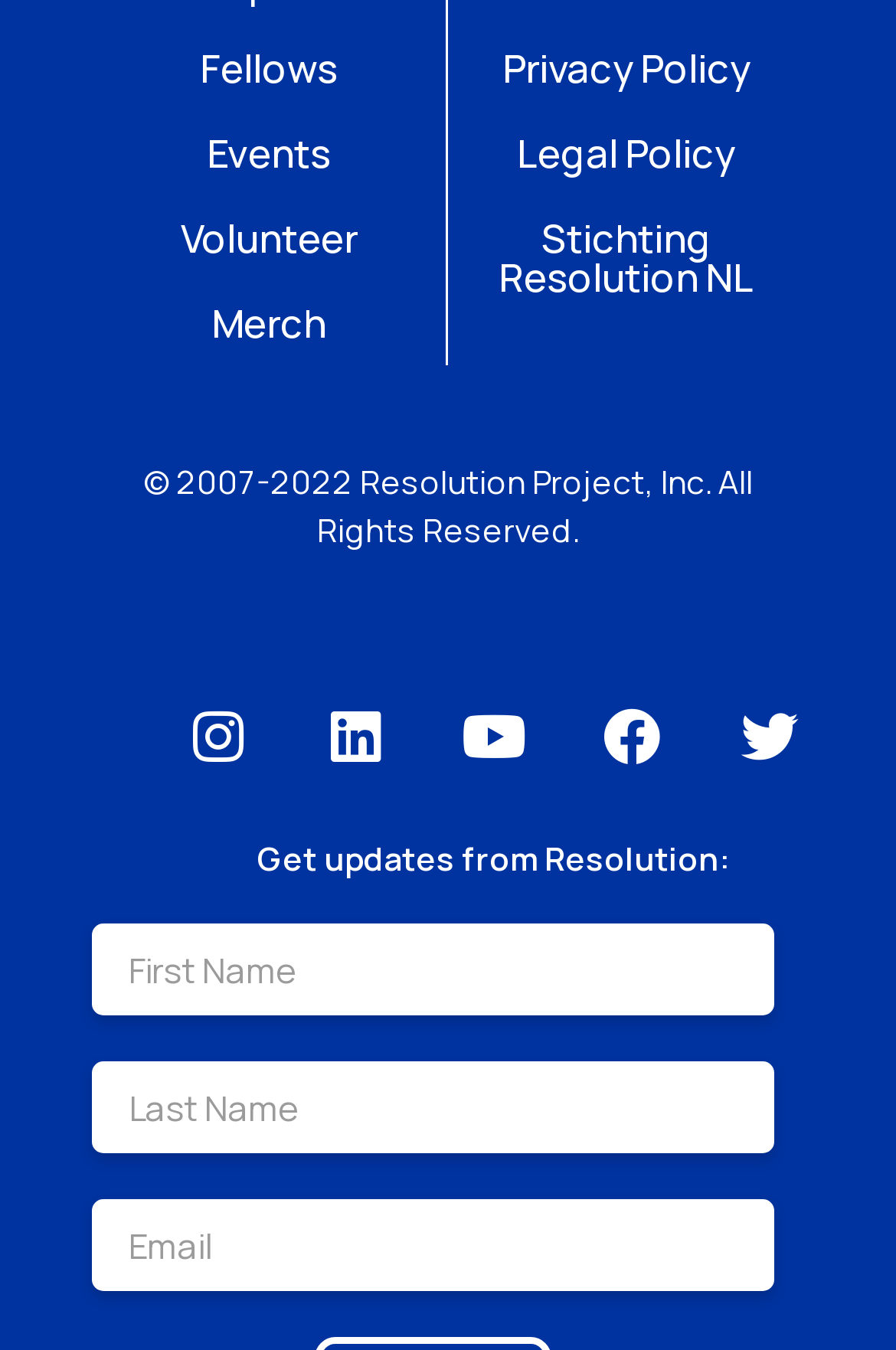Select the bounding box coordinates of the element I need to click to carry out the following instruction: "Click on Instagram".

[0.179, 0.503, 0.308, 0.588]